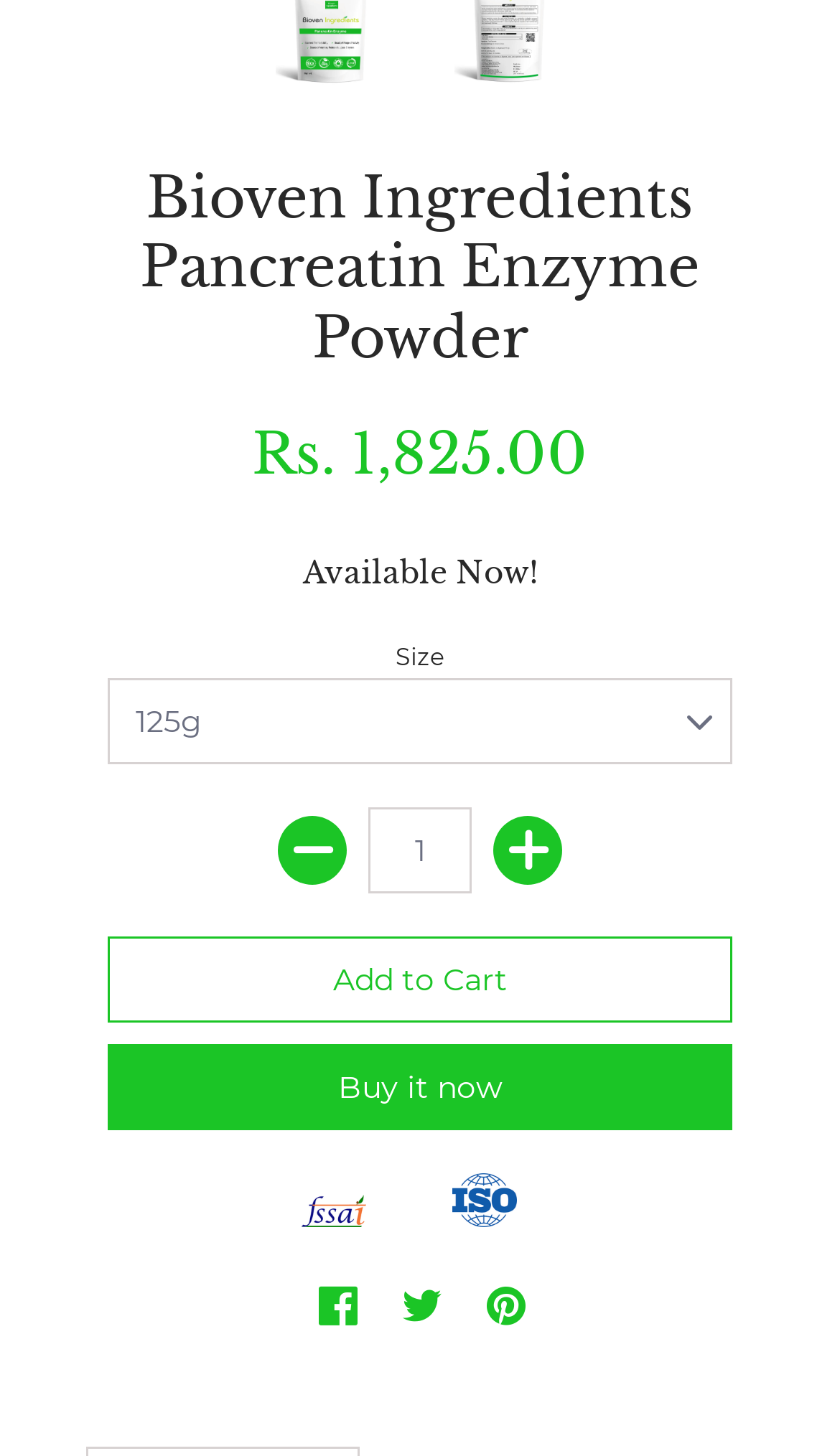What is the minimum value of the quantity spinner?
Using the information presented in the image, please offer a detailed response to the question.

I found the minimum value of the quantity spinner by examining the spinbutton element which has a valuemin attribute set to 1, indicating that the minimum value is 1.